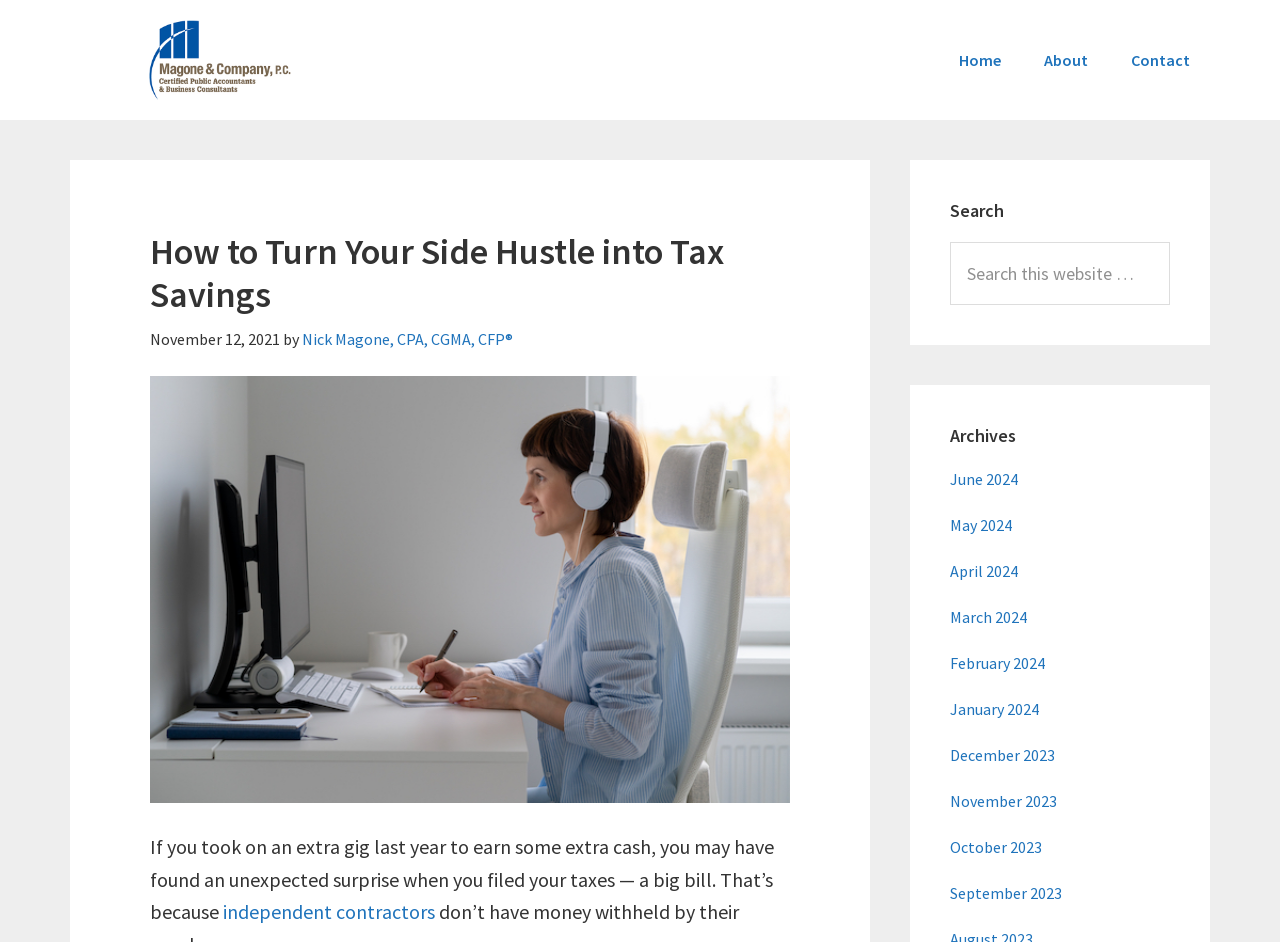Show me the bounding box coordinates of the clickable region to achieve the task as per the instruction: "Provide feedback about this page".

None